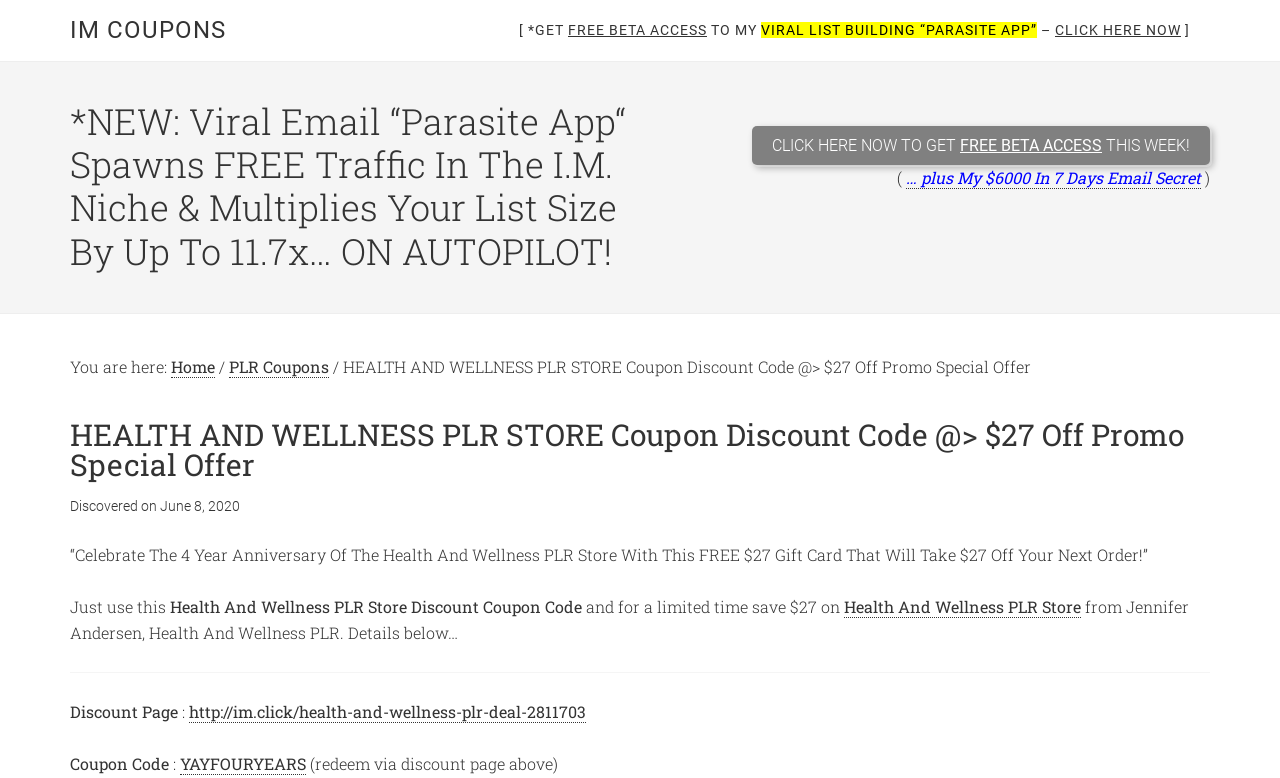Determine the bounding box of the UI element mentioned here: "Health And Wellness PLR Store". The coordinates must be in the format [left, top, right, bottom] with values ranging from 0 to 1.

[0.659, 0.765, 0.845, 0.794]